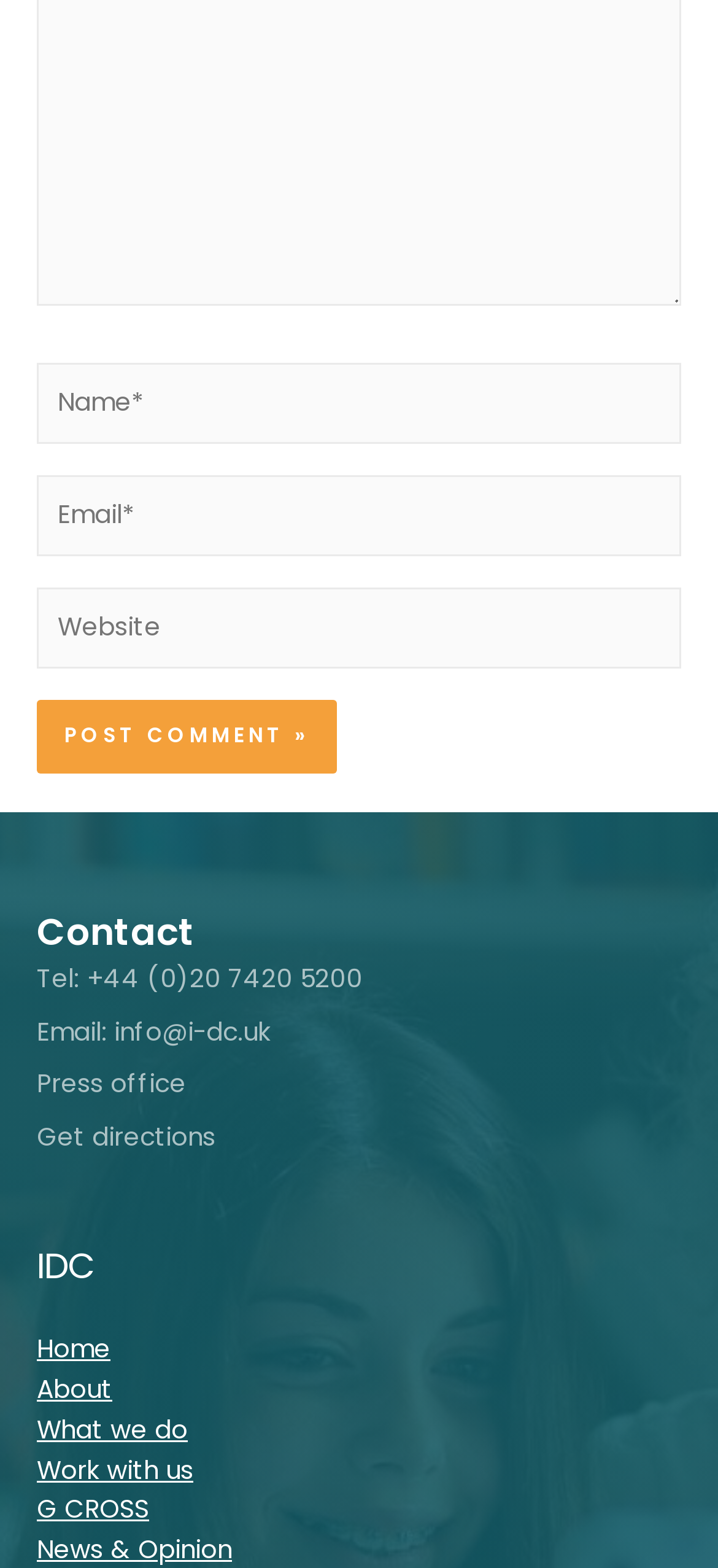Please locate the bounding box coordinates of the element's region that needs to be clicked to follow the instruction: "Get directions". The bounding box coordinates should be provided as four float numbers between 0 and 1, i.e., [left, top, right, bottom].

[0.051, 0.714, 0.3, 0.737]